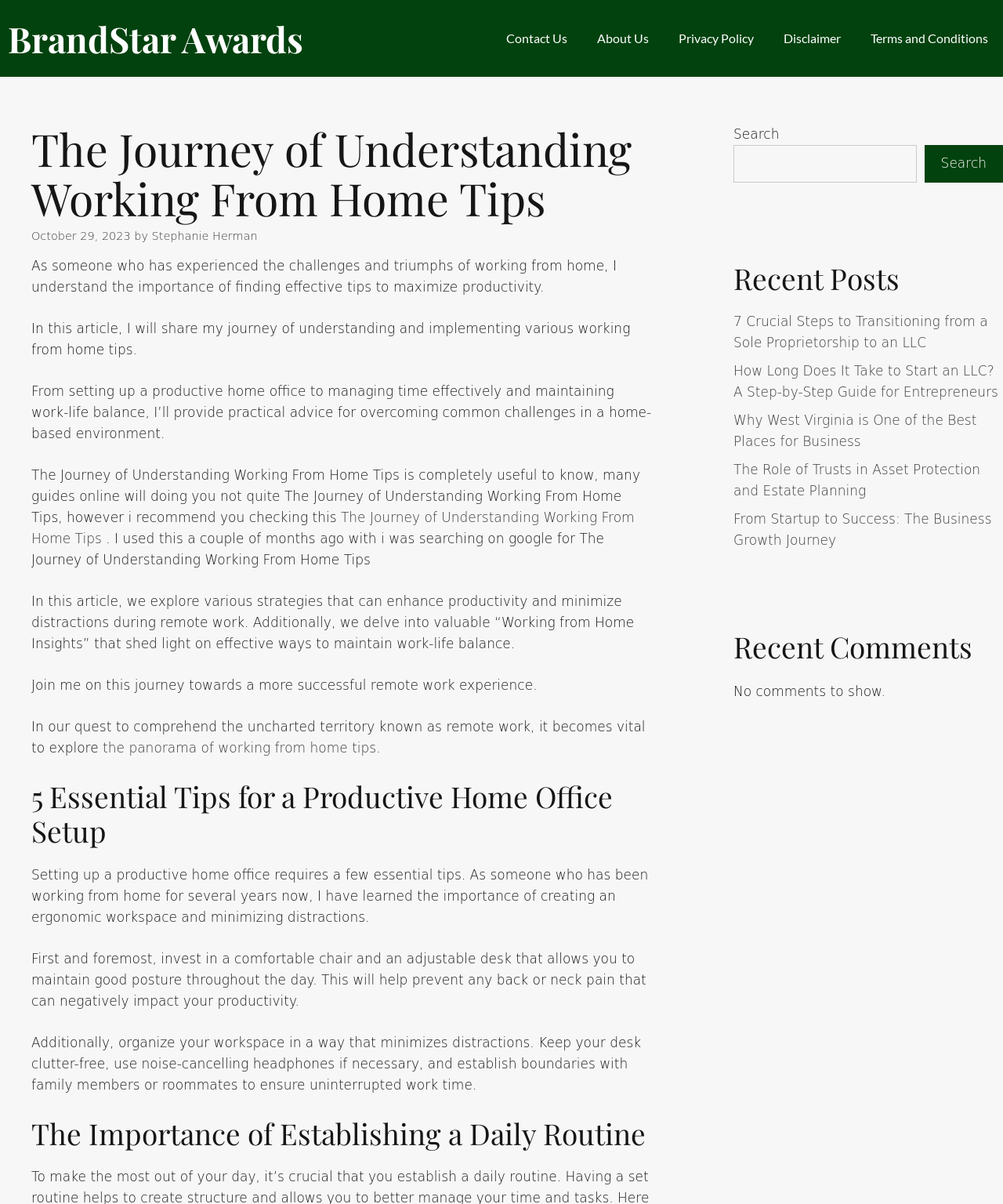What is the main topic of the article?
Using the visual information, reply with a single word or short phrase.

Working from home tips